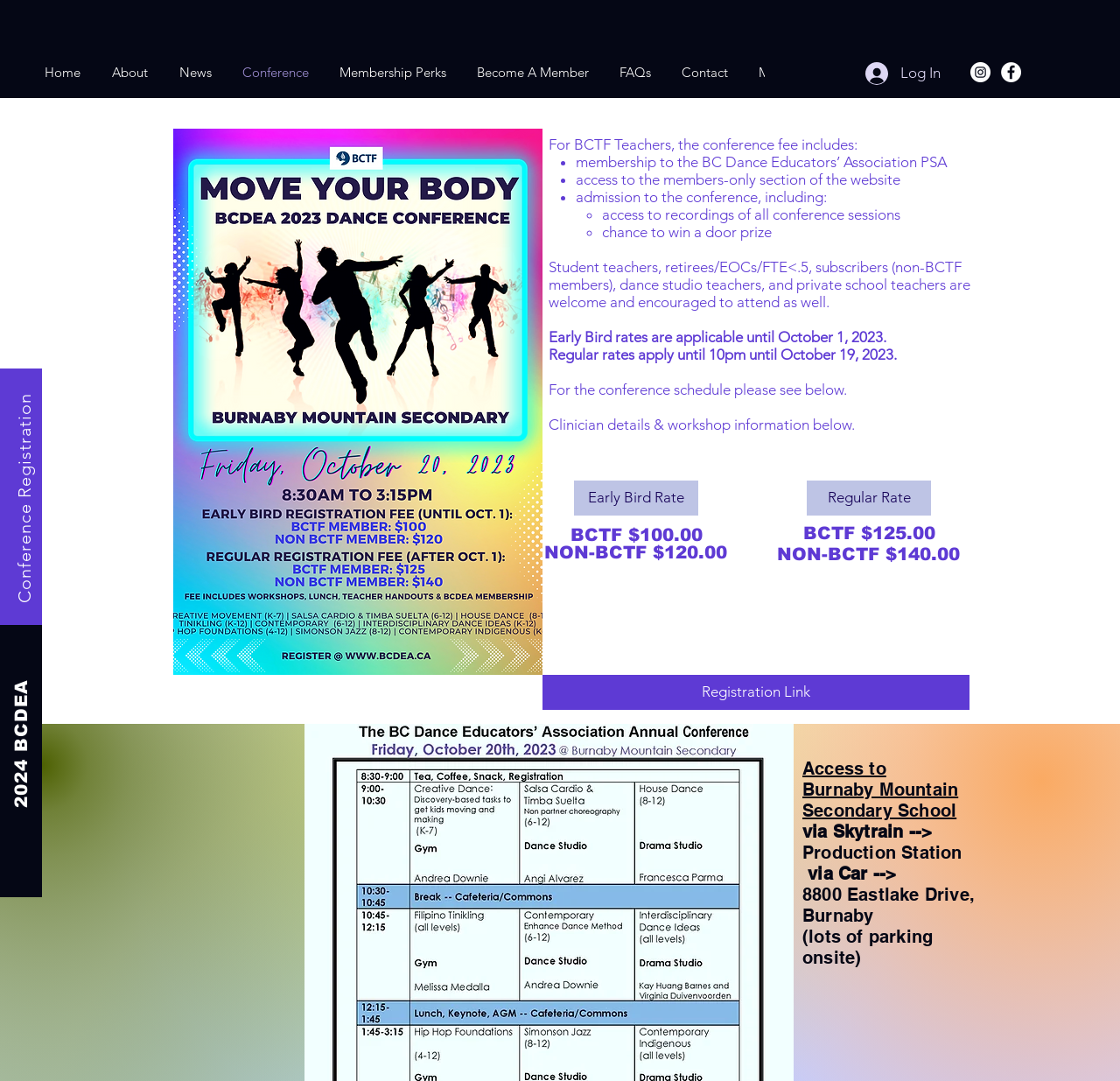Reply to the question with a single word or phrase:
Where is the conference being held?

Burnaby Mountain Secondary School